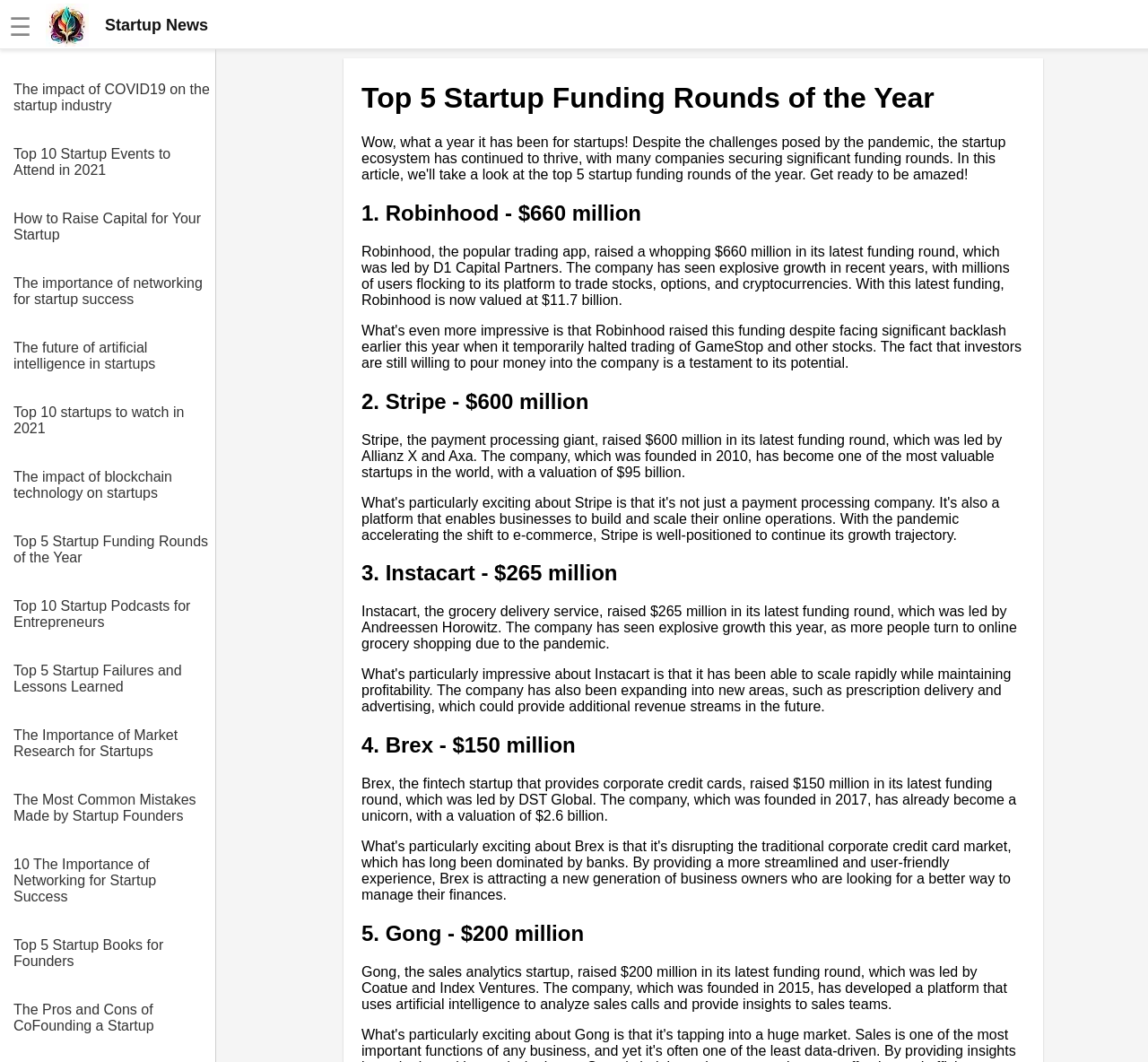What is the valuation of Stripe after its latest funding round?
Based on the image content, provide your answer in one word or a short phrase.

$95 billion